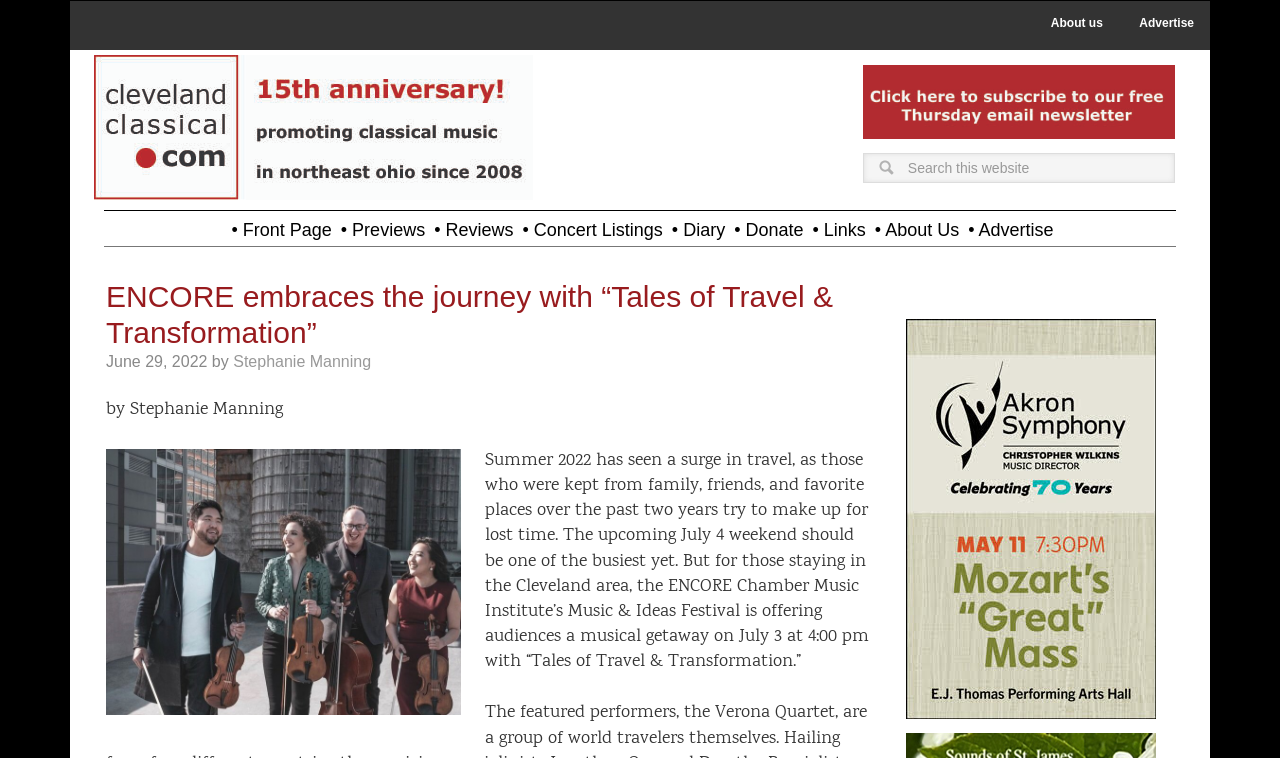Give a one-word or short phrase answer to the question: 
What is the theme of the music festival?

Tales of Travel & Transformation